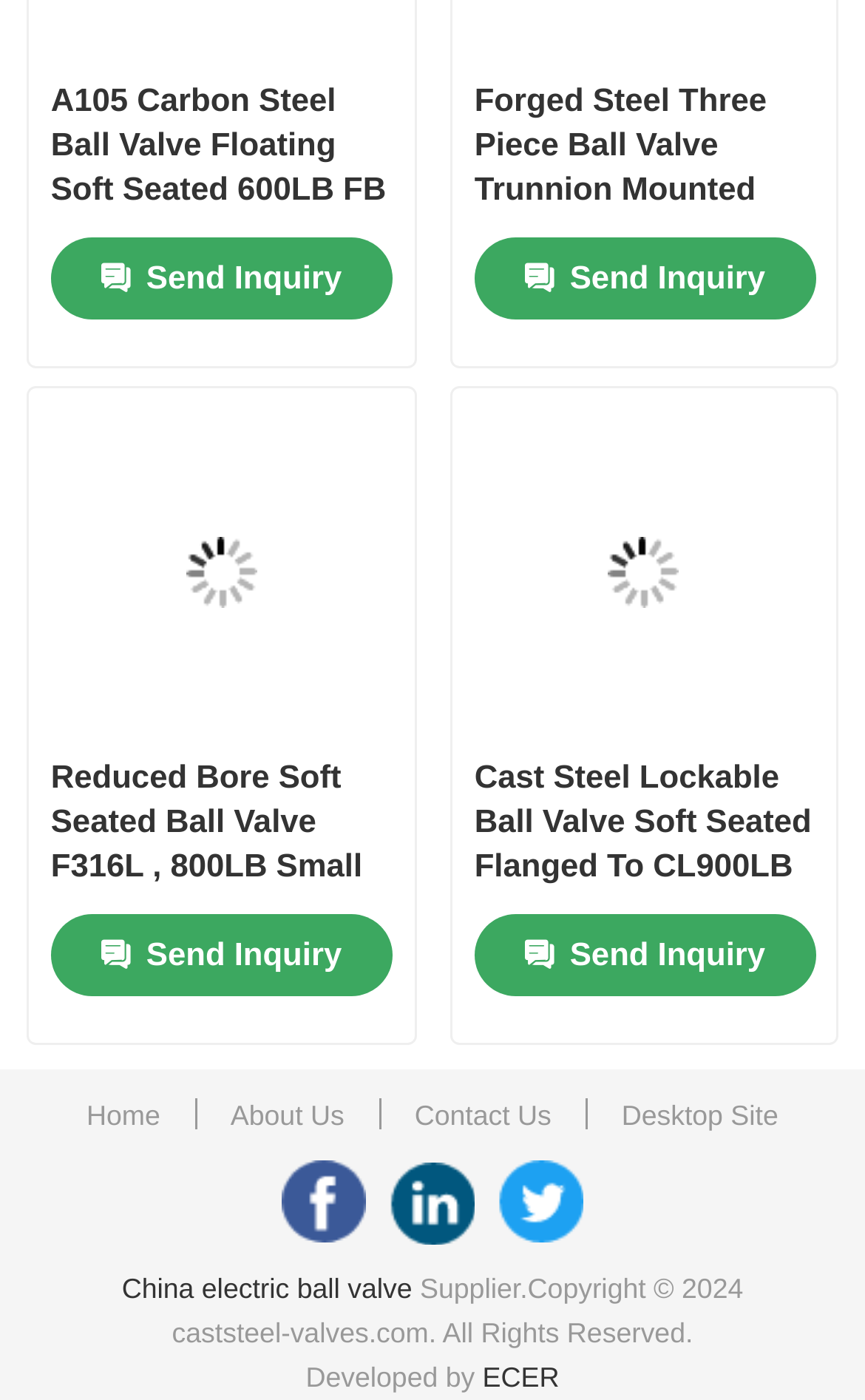Determine the bounding box coordinates of the target area to click to execute the following instruction: "Learn about Uniquely Islay."

None